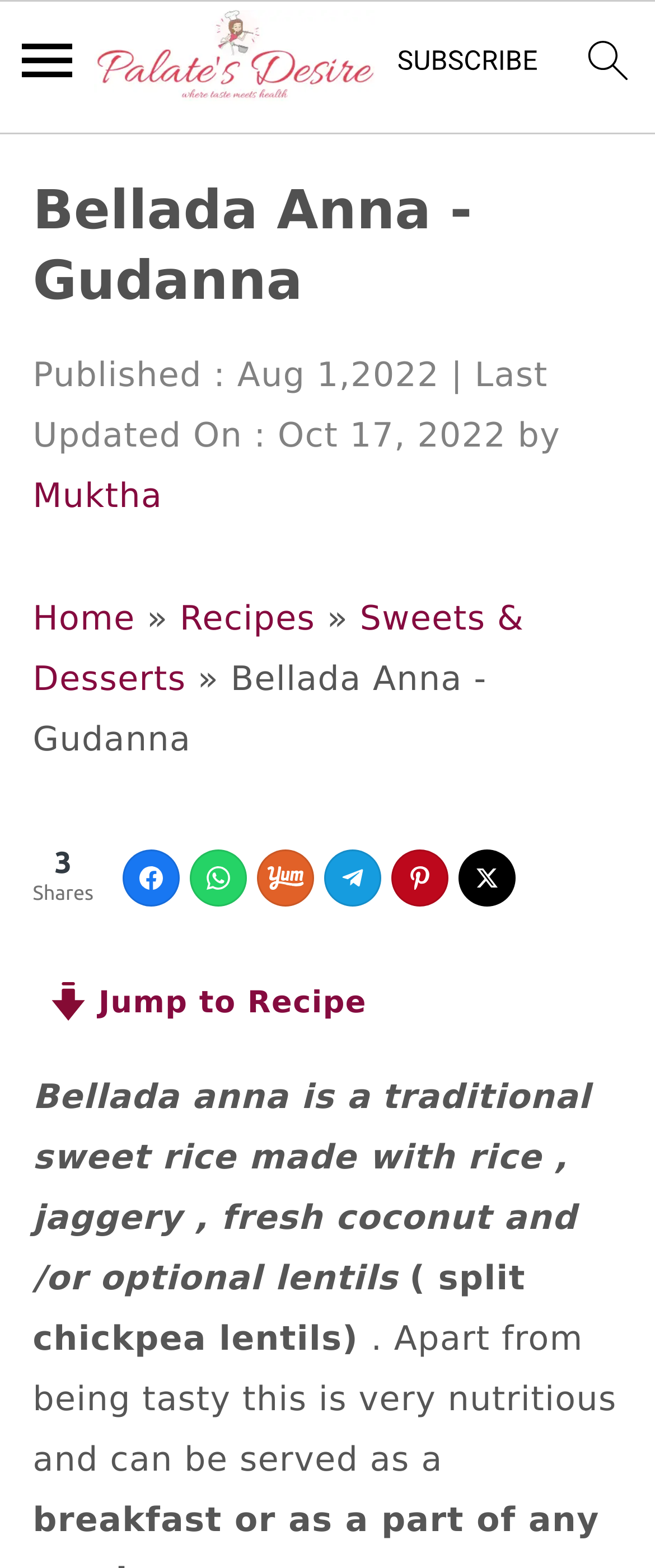Provide the bounding box coordinates of the HTML element described by the text: "Recipes".

[0.274, 0.381, 0.482, 0.407]